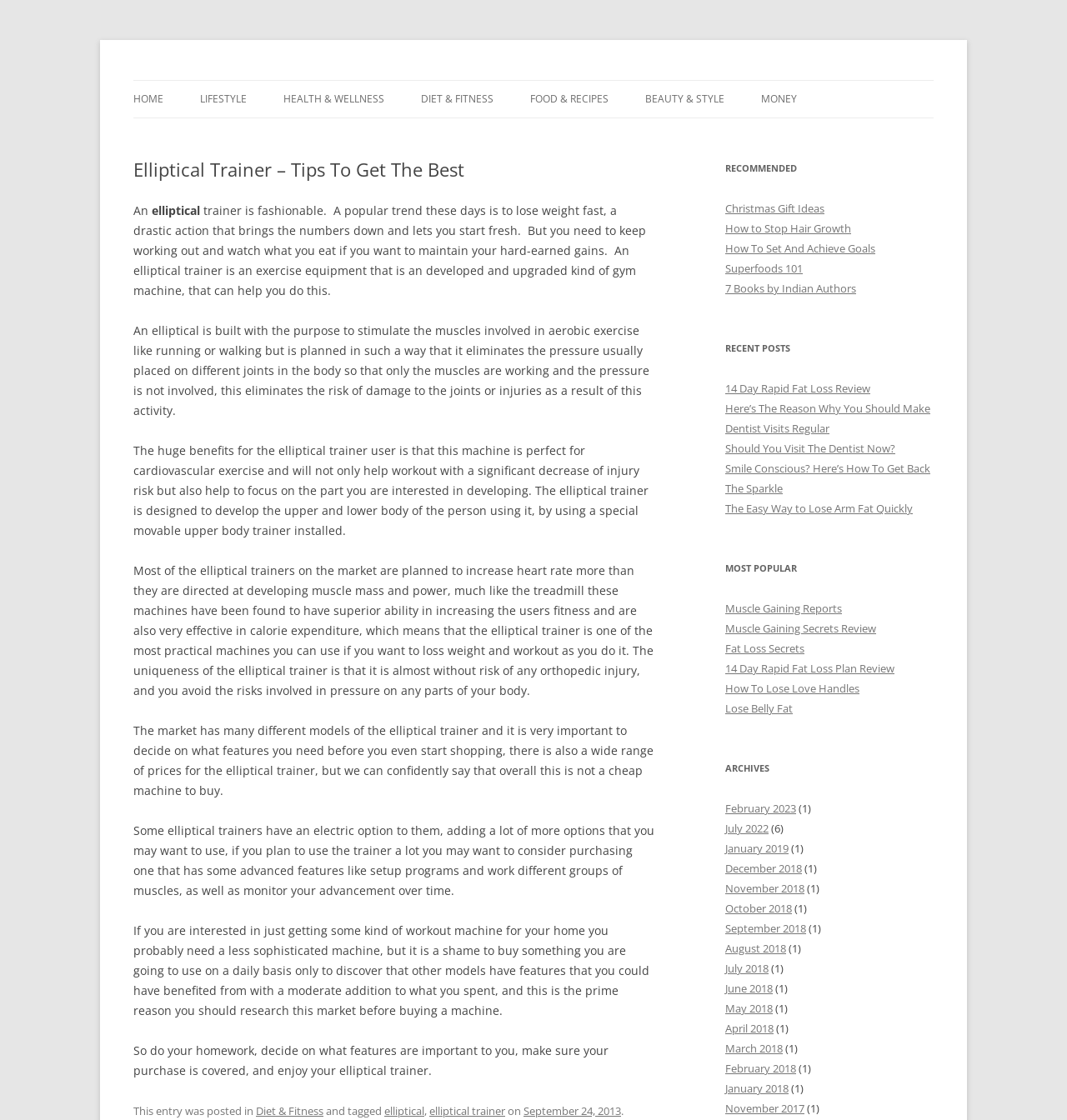Generate the title text from the webpage.

Healthy Living Guydz